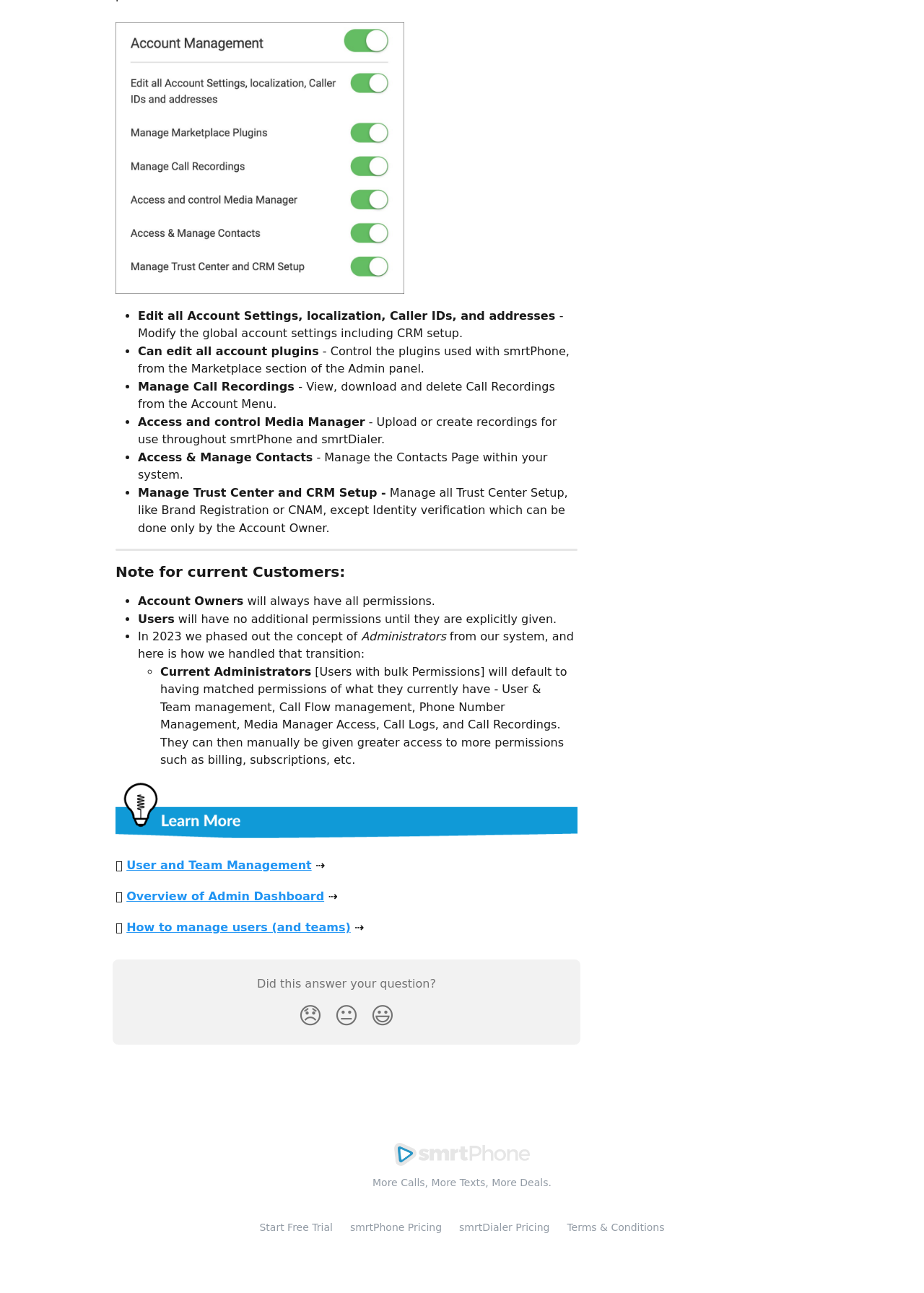Please locate the bounding box coordinates of the element that should be clicked to achieve the given instruction: "Click on 'How to manage users (and teams)'".

[0.137, 0.712, 0.379, 0.723]